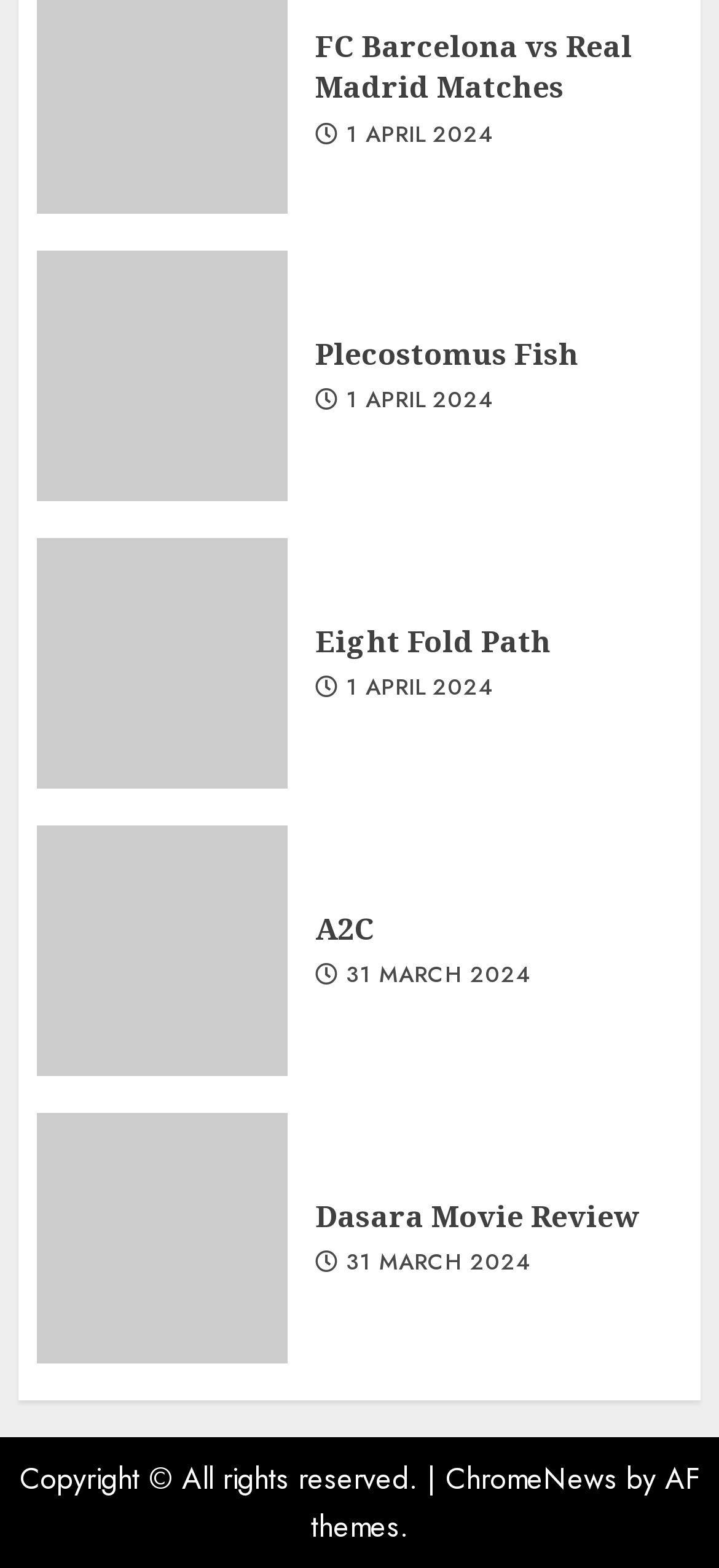Determine the bounding box coordinates of the element's region needed to click to follow the instruction: "Read Dasara Movie Review". Provide these coordinates as four float numbers between 0 and 1, formatted as [left, top, right, bottom].

[0.438, 0.763, 0.89, 0.79]